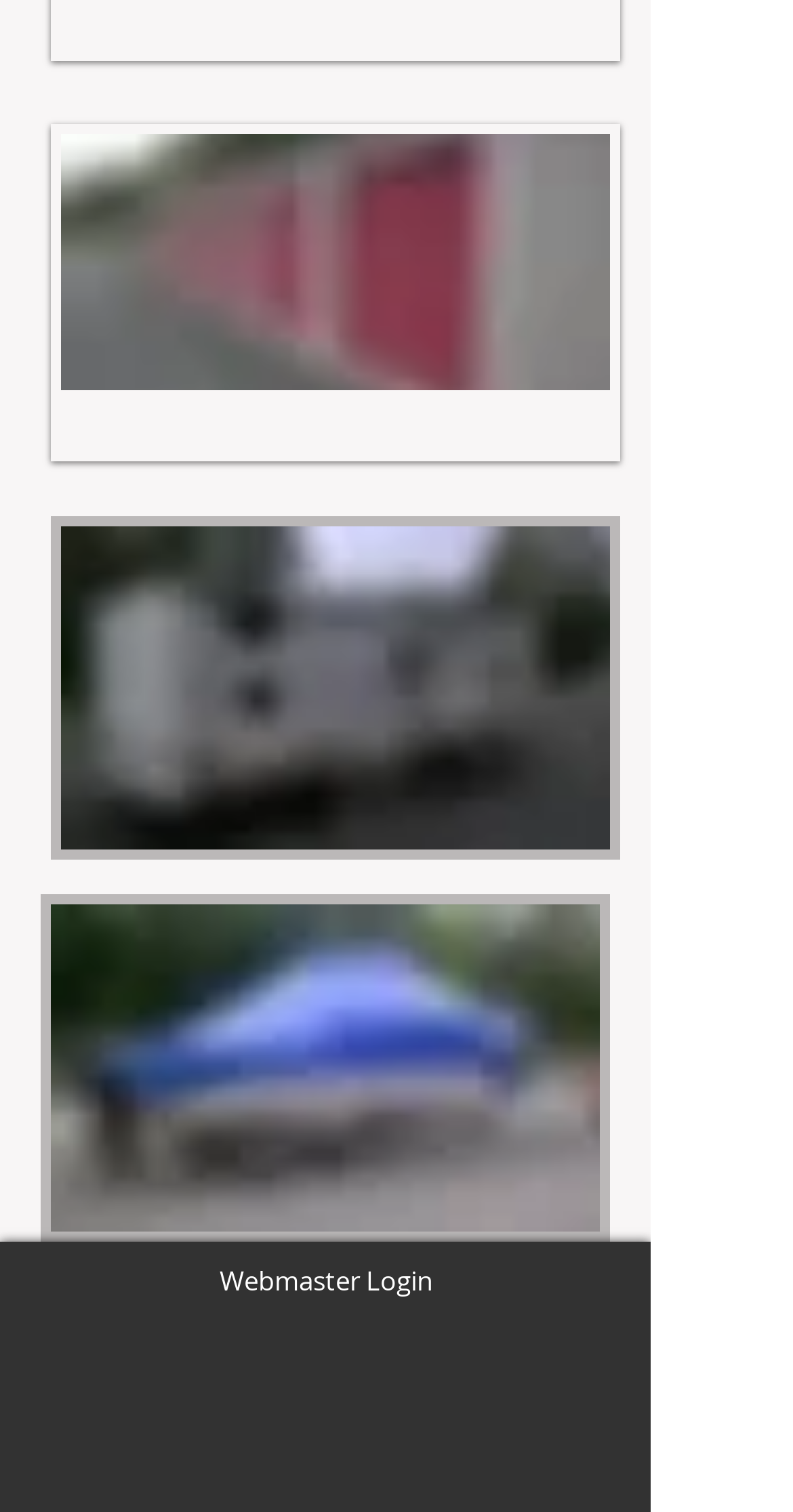Identify the bounding box of the UI element described as follows: "aria-label="Google Clean"". Provide the coordinates as four float numbers in the range of 0 to 1 [left, top, right, bottom].

[0.479, 0.877, 0.569, 0.924]